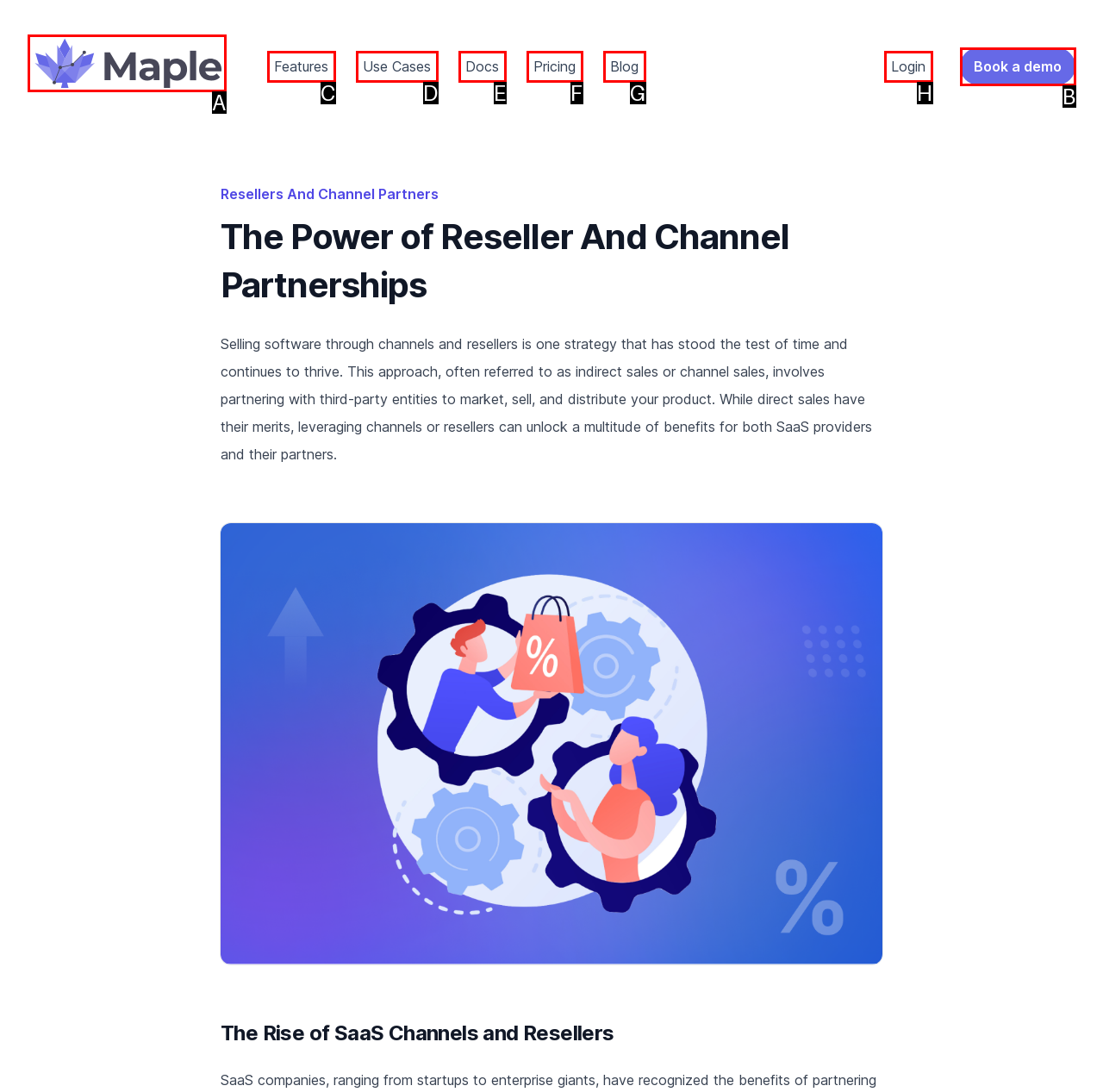Determine the appropriate lettered choice for the task: go to home page. Reply with the correct letter.

A